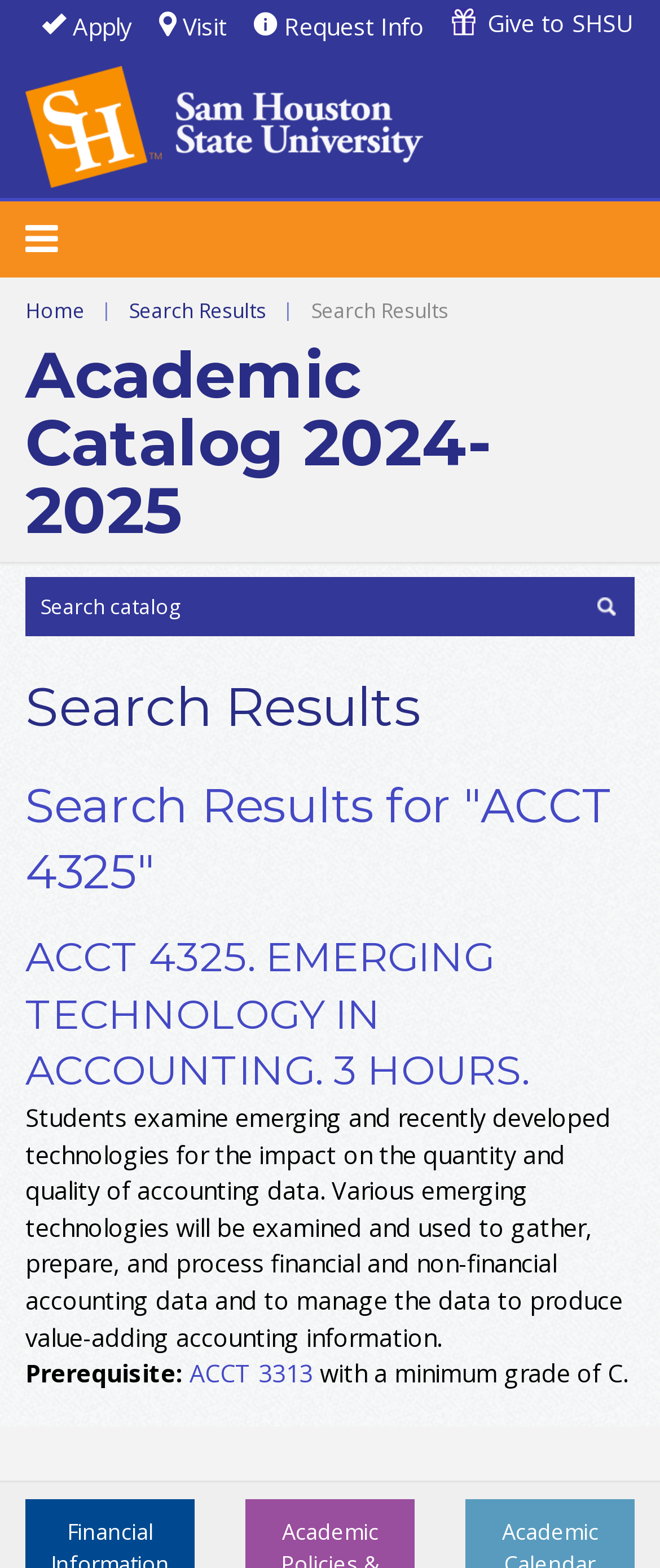Bounding box coordinates are specified in the format (top-left x, top-left y, bottom-right x, bottom-right y). All values are floating point numbers bounded between 0 and 1. Please provide the bounding box coordinate of the region this sentence describes: name="search" placeholder="Search catalog" title="Search Catalog"

[0.038, 0.368, 0.962, 0.406]